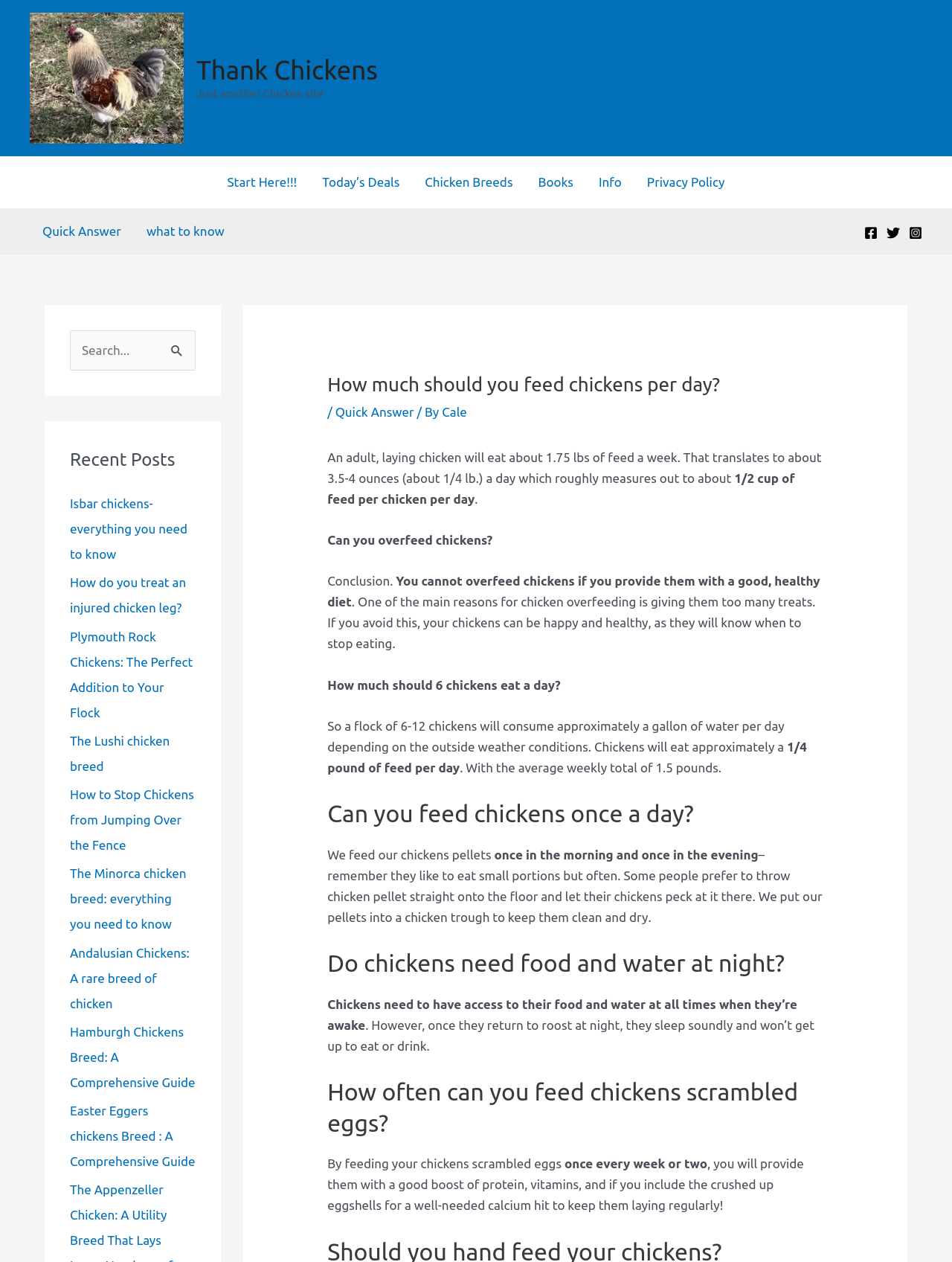Locate the bounding box coordinates of the element I should click to achieve the following instruction: "Read the recent post about Plymouth Rock Chickens".

[0.073, 0.499, 0.203, 0.57]